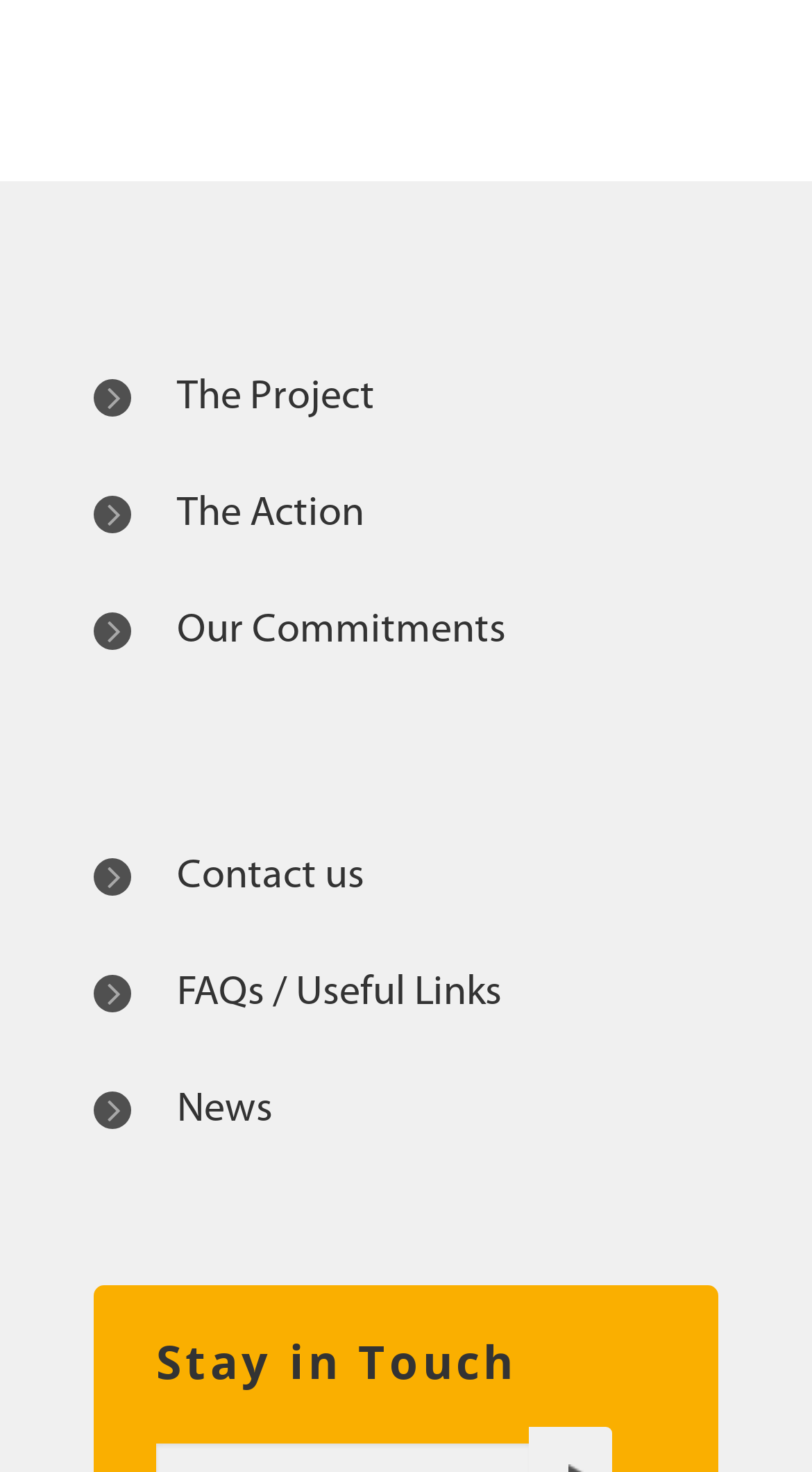Identify the bounding box for the described UI element: "FAQs / Useful Links".

[0.115, 0.623, 0.618, 0.702]